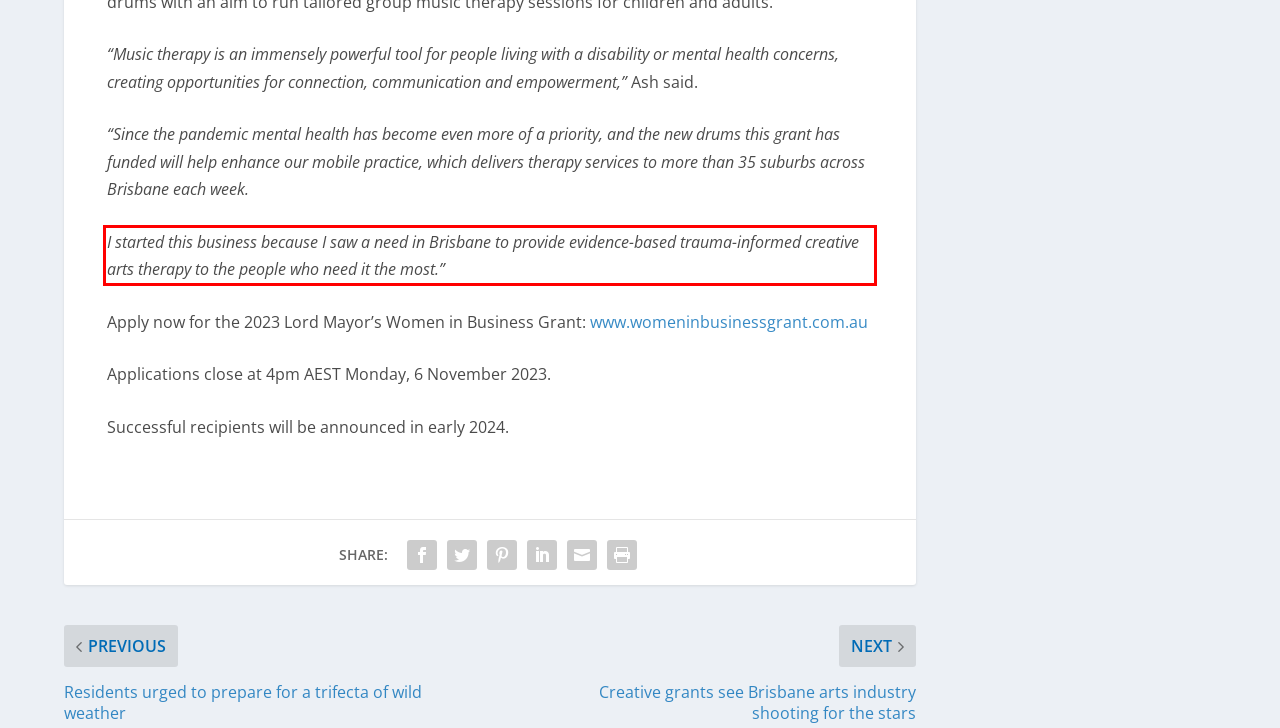Analyze the screenshot of a webpage where a red rectangle is bounding a UI element. Extract and generate the text content within this red bounding box.

I started this business because I saw a need in Brisbane to provide evidence-based trauma-informed creative arts therapy to the people who need it the most.”